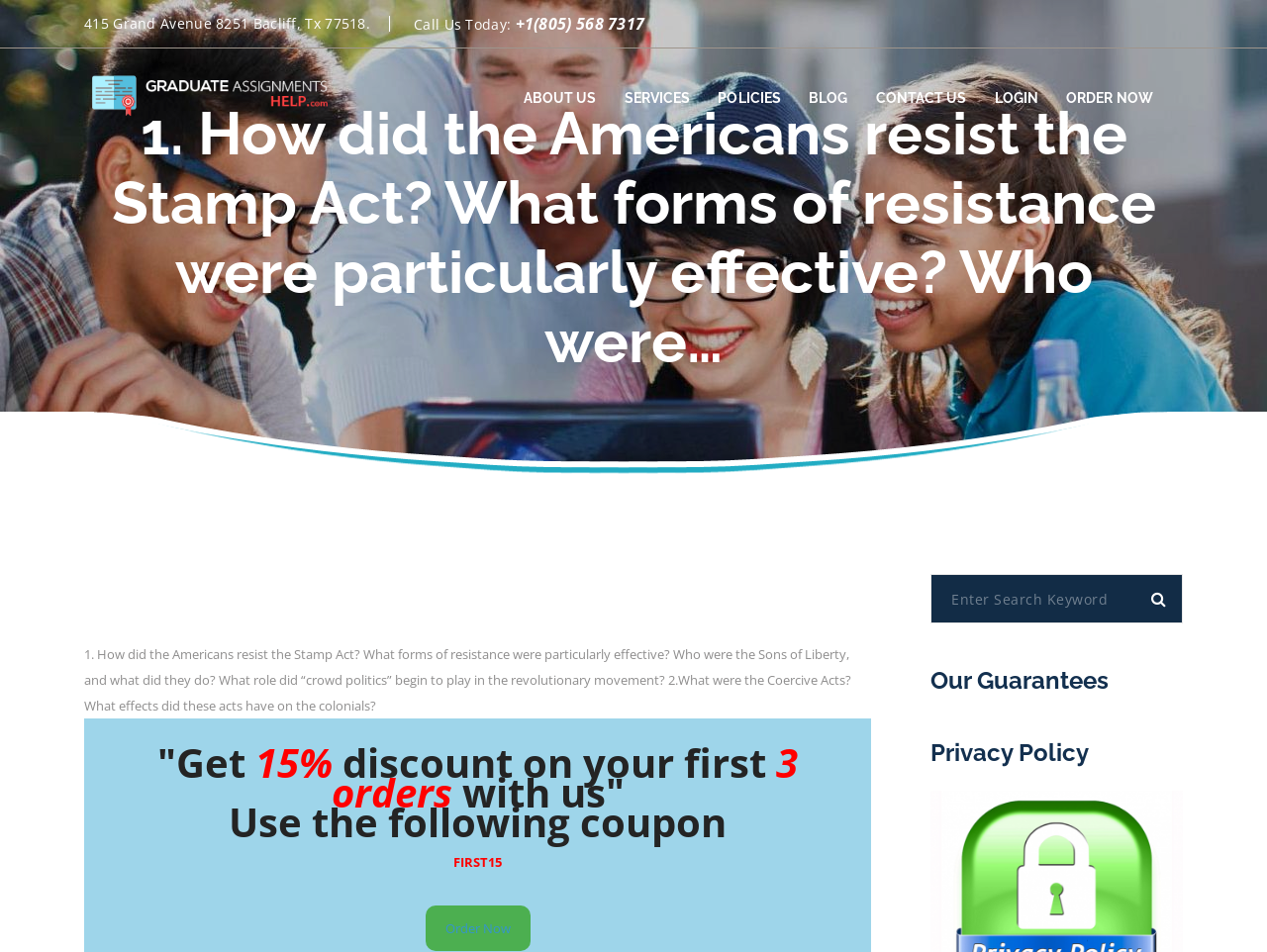Show the bounding box coordinates of the region that should be clicked to follow the instruction: "Search for keywords."

[0.734, 0.603, 0.934, 0.655]